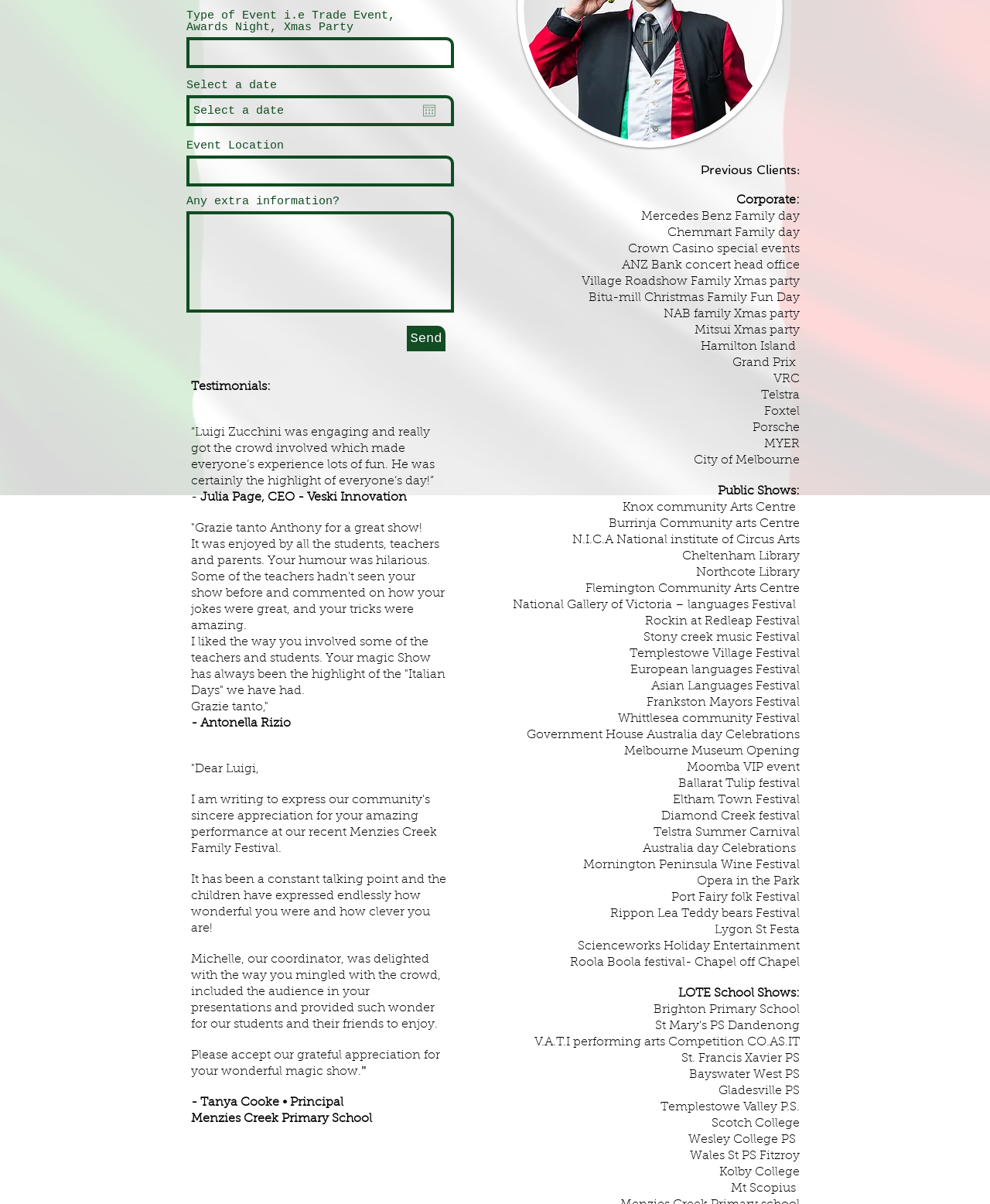Provide the bounding box coordinates of the HTML element described as: "parent_node: Any extra information?". The bounding box coordinates should be four float numbers between 0 and 1, i.e., [left, top, right, bottom].

[0.188, 0.175, 0.459, 0.26]